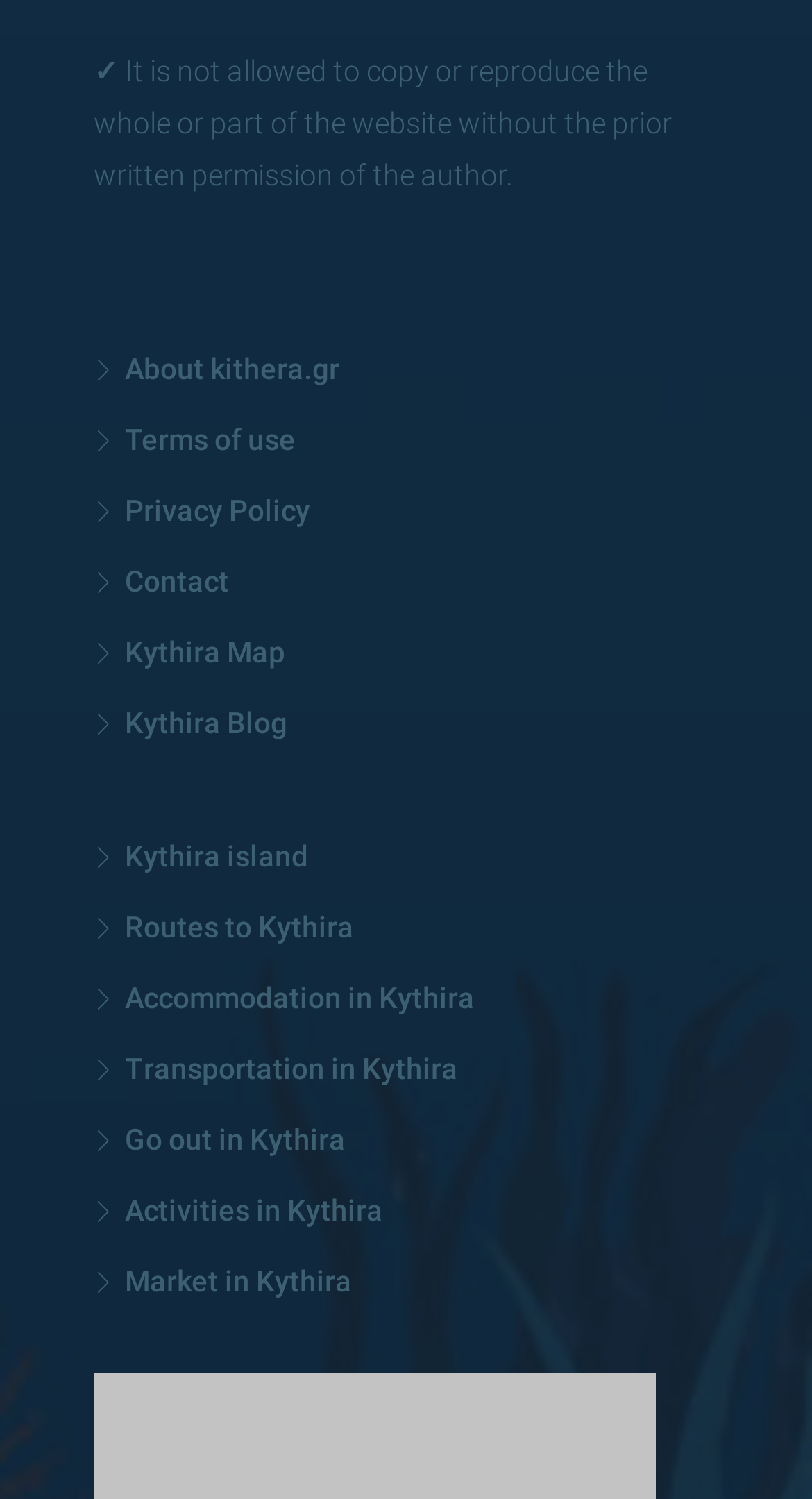Carefully examine the image and provide an in-depth answer to the question: What is the website about?

Based on the links provided on the webpage, such as 'Kythira island', 'Routes to Kythira', 'Accommodation in Kythira', and others, it can be inferred that the website is about Kythira island, providing information about the island, how to get there, where to stay, and what to do.